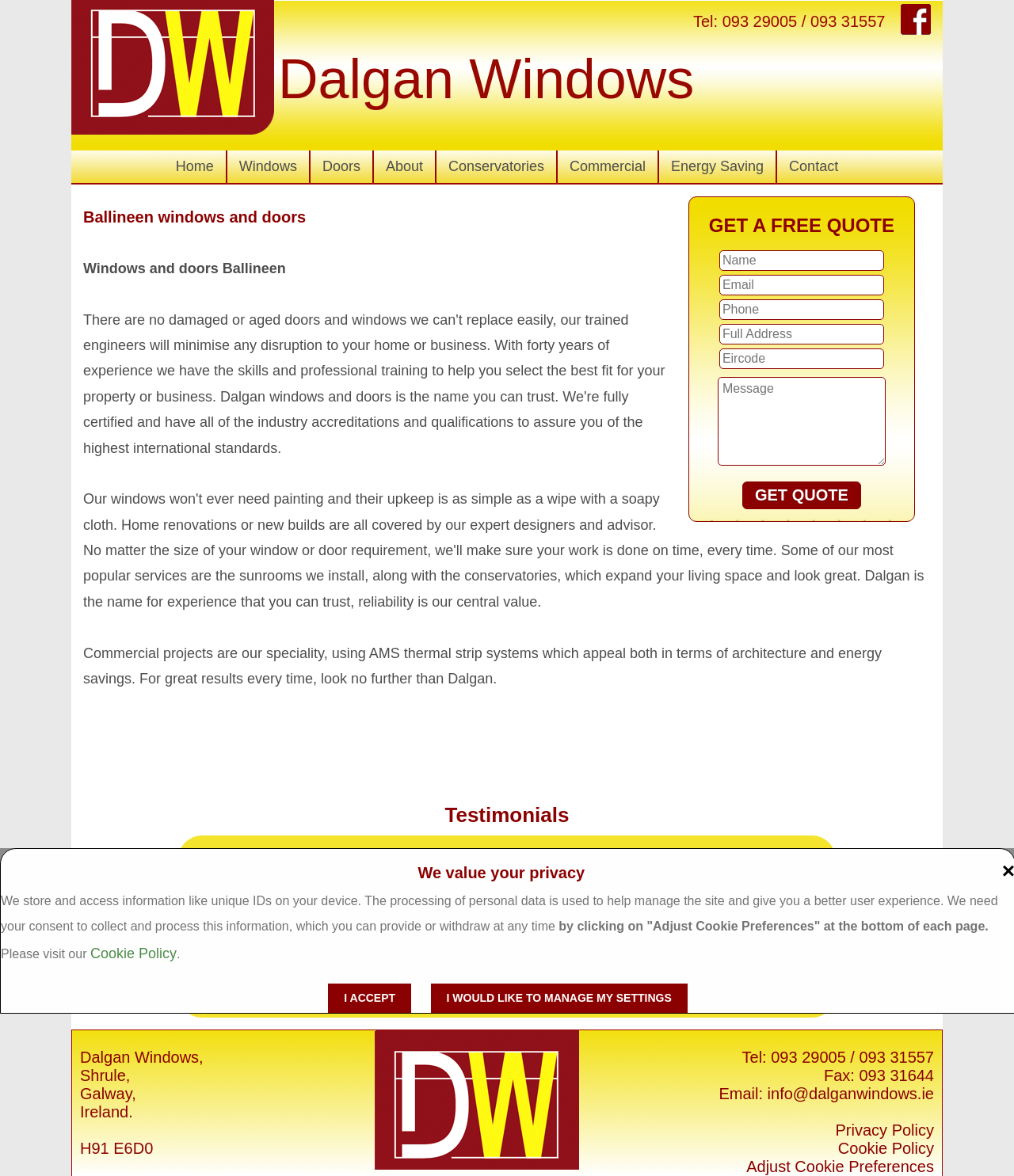Determine the bounding box coordinates for the area that should be clicked to carry out the following instruction: "Click the 'GET QUOTE' button".

[0.732, 0.41, 0.849, 0.433]